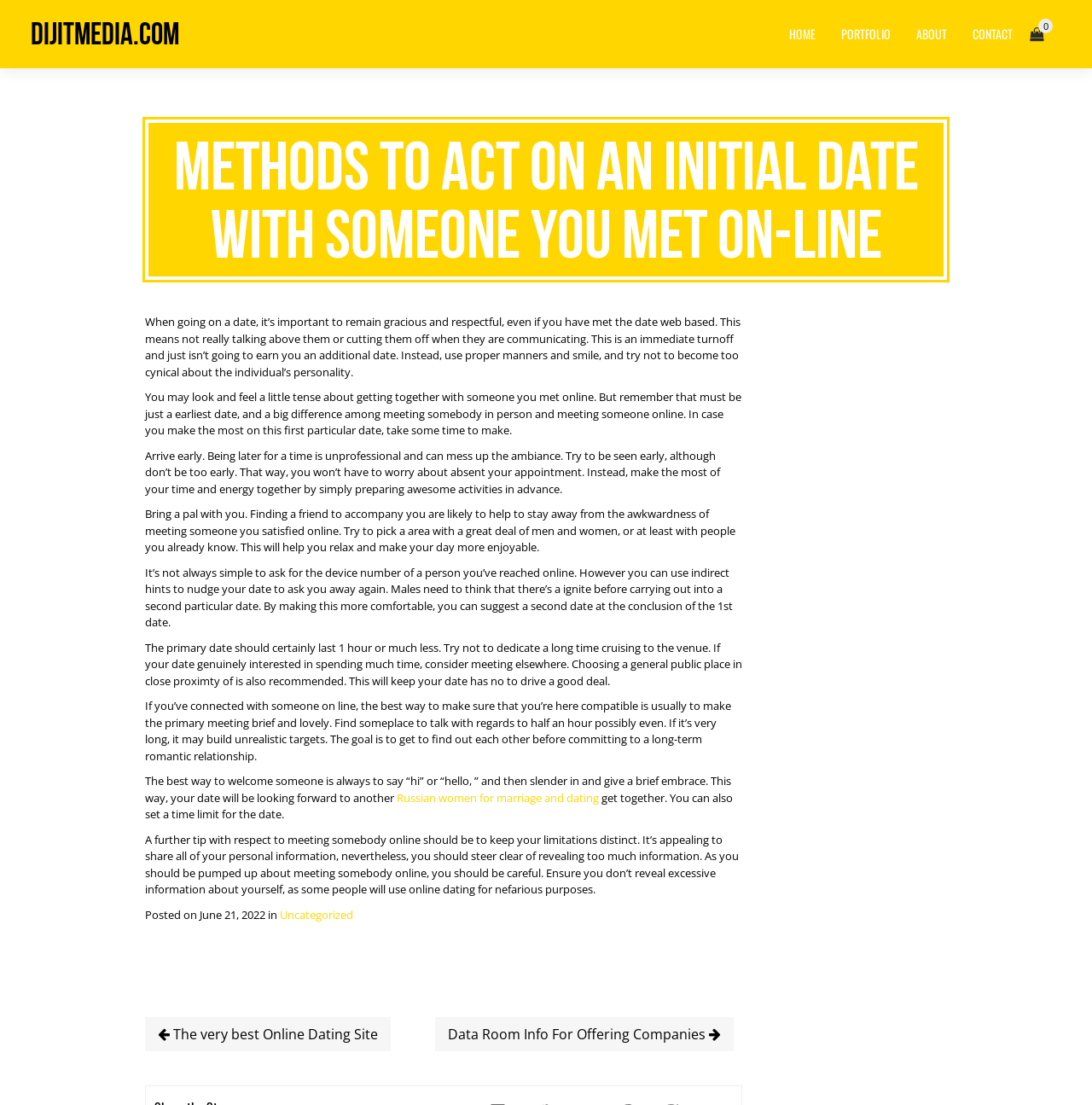Show the bounding box coordinates of the region that should be clicked to follow the instruction: "Click on the HOME link."

[0.723, 0.022, 0.747, 0.038]